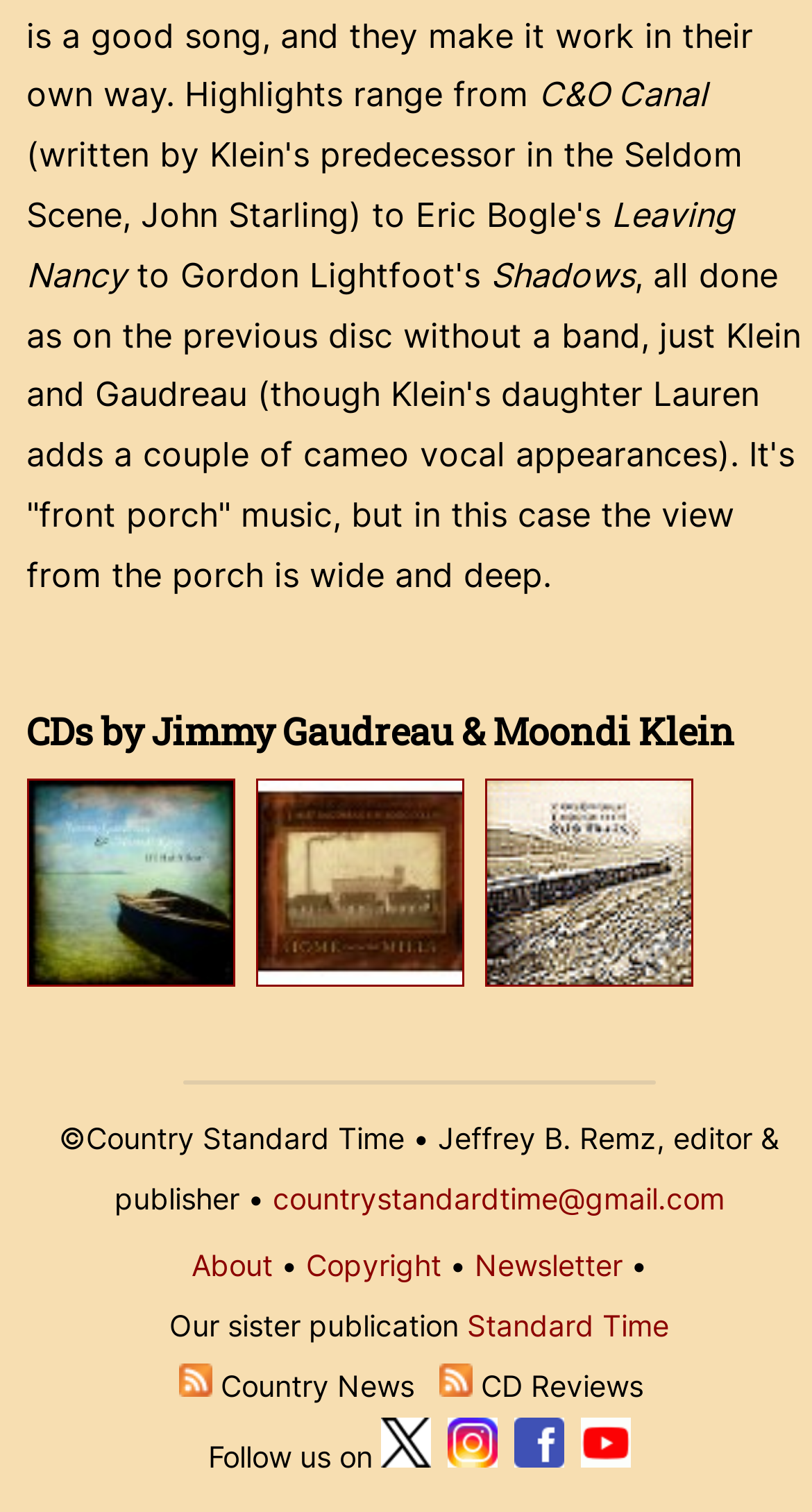Find the bounding box coordinates of the clickable element required to execute the following instruction: "Click the link to If I Had a Boat, 2014". Provide the coordinates as four float numbers between 0 and 1, i.e., [left, top, right, bottom].

[0.033, 0.631, 0.302, 0.658]